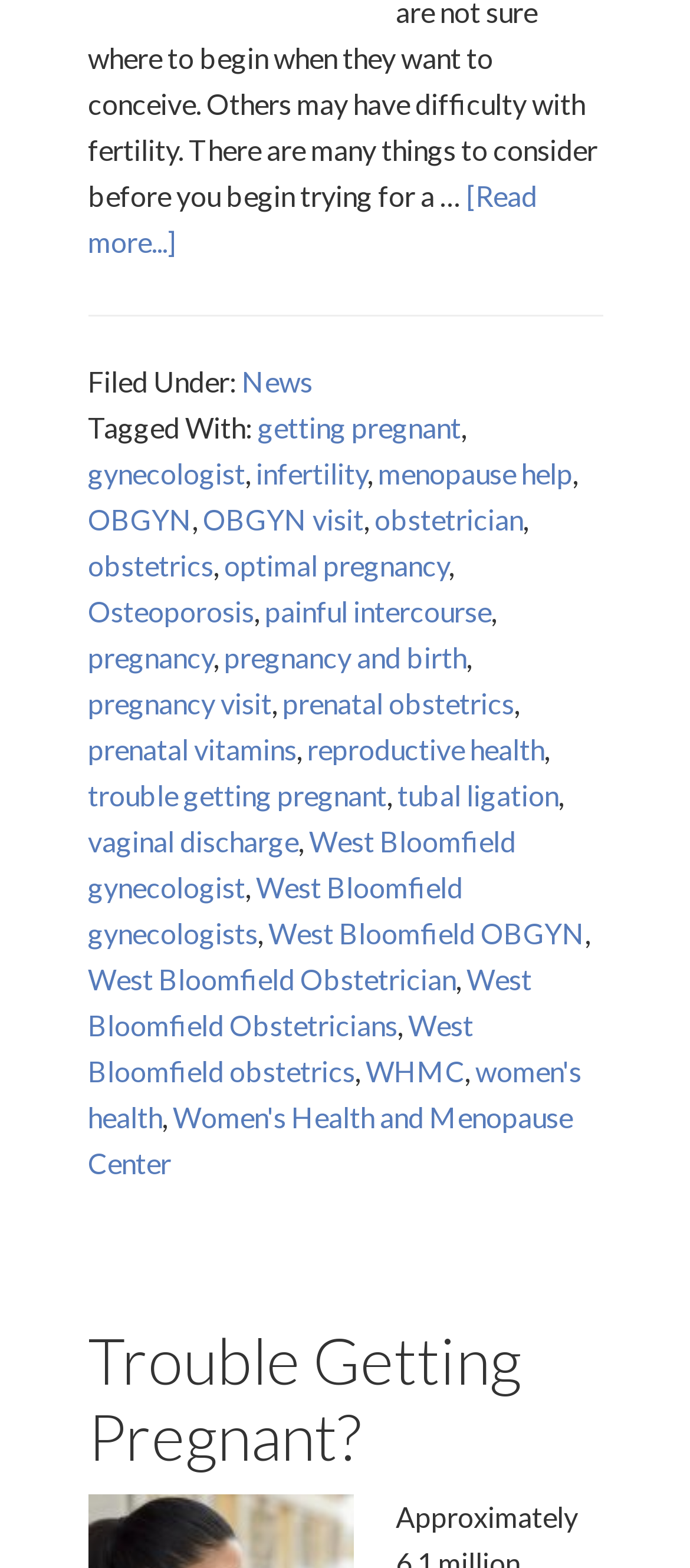Based on the element description: "West Bloomfield gynecologists", identify the UI element and provide its bounding box coordinates. Use four float numbers between 0 and 1, [left, top, right, bottom].

[0.127, 0.554, 0.671, 0.605]